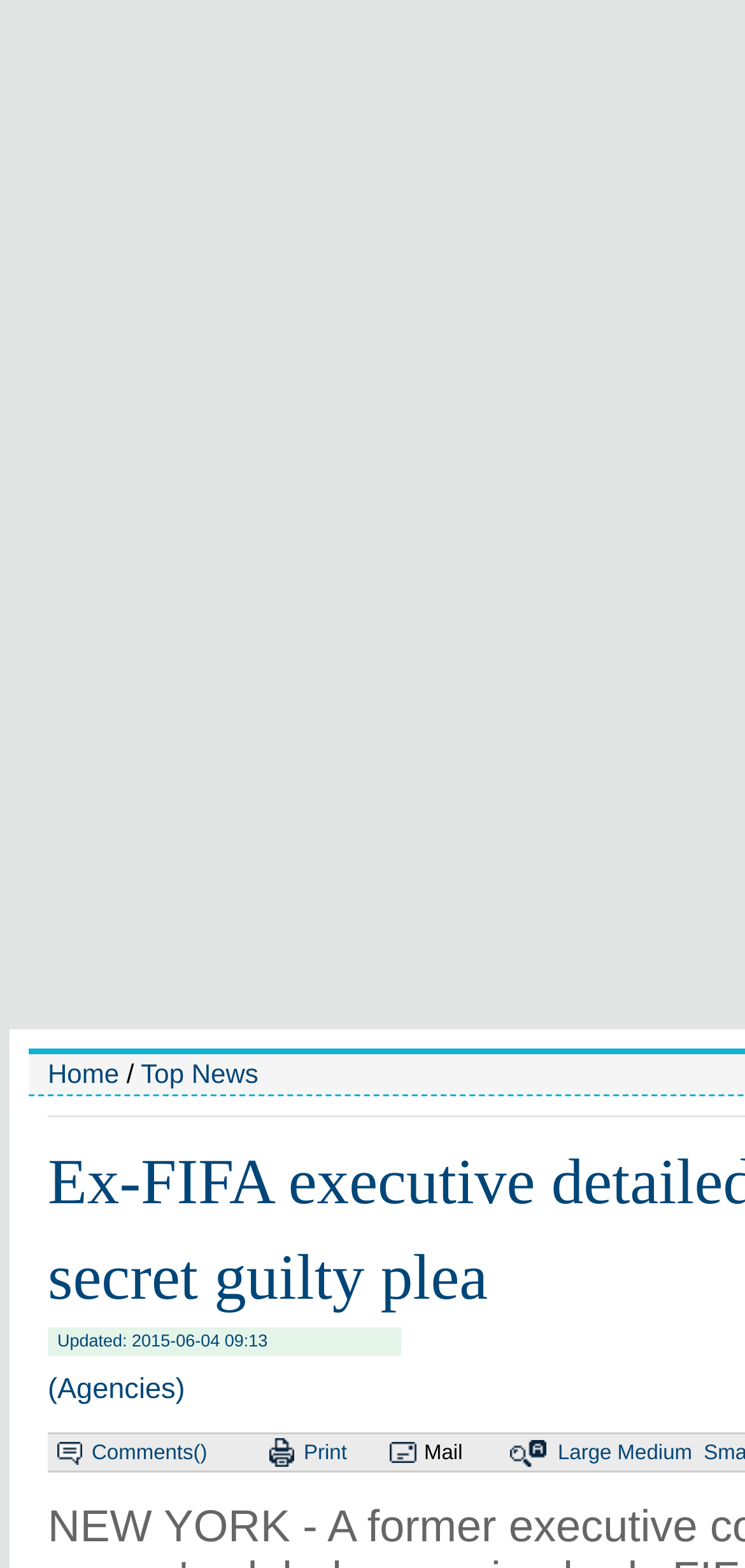Answer in one word or a short phrase: 
How many links are there in the layout table cells?

4